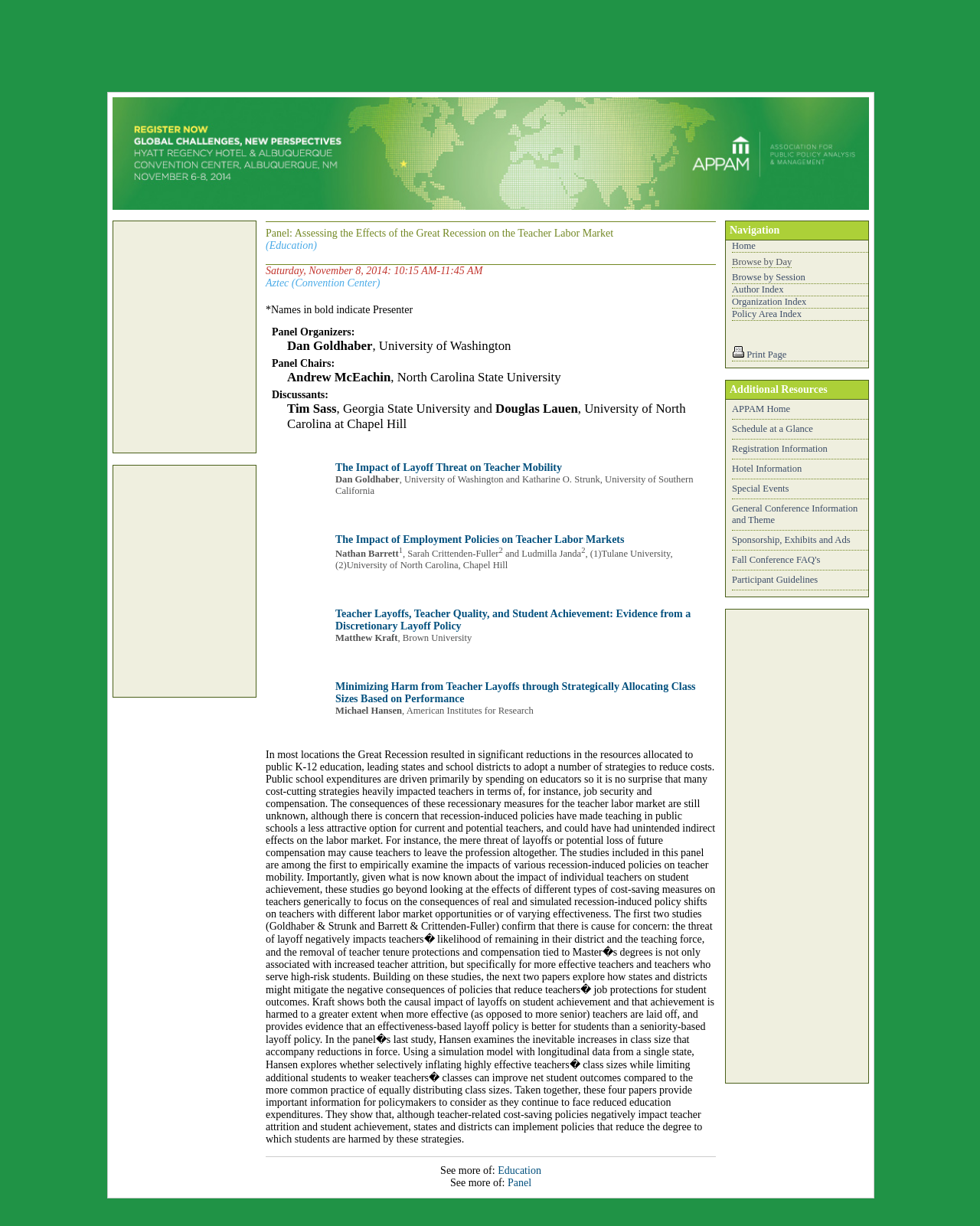How many links are there in the navigation section?
Give a single word or phrase as your answer by examining the image.

11